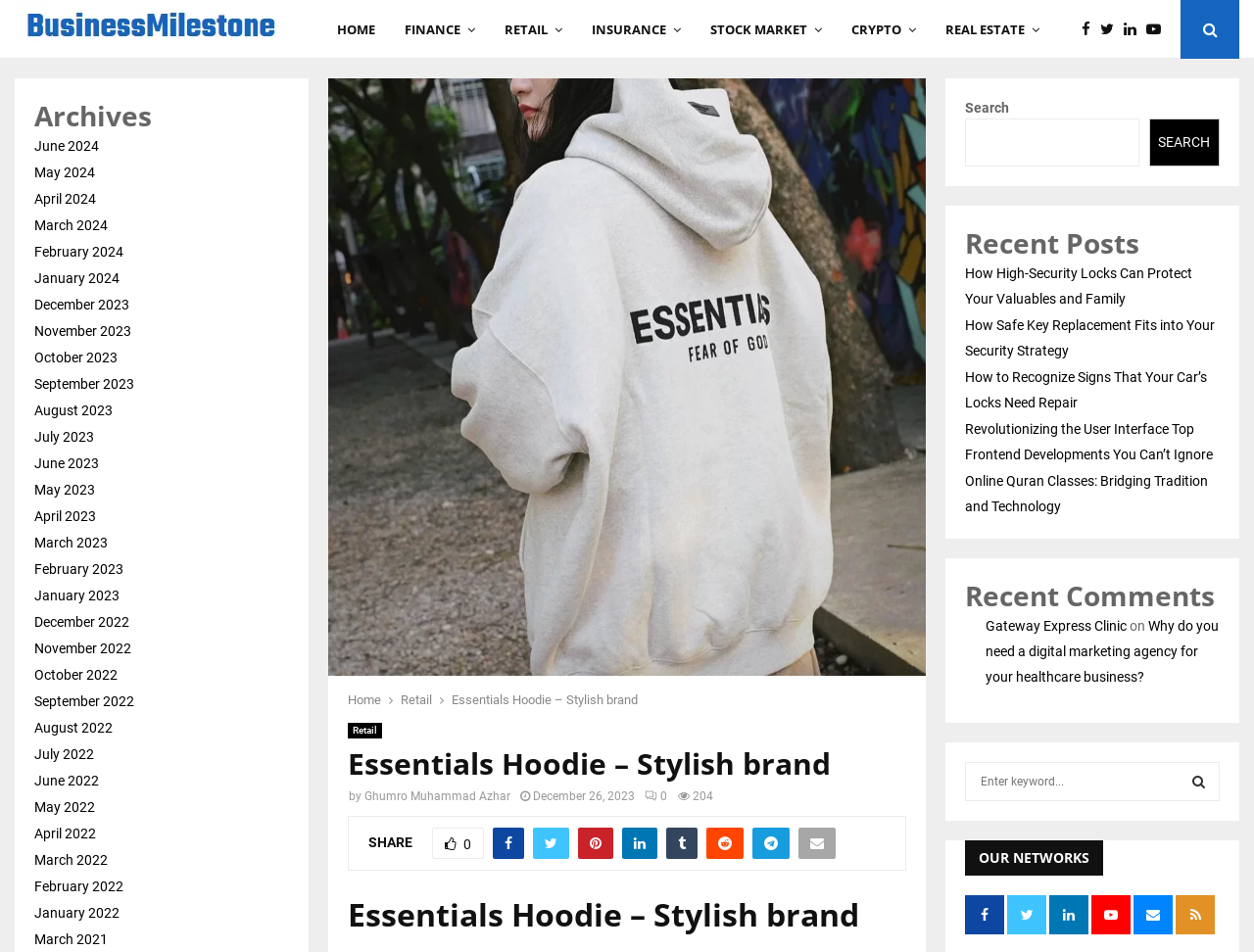What is the main heading displayed on the webpage? Please provide the text.

Essentials Hoodie – Stylish brand